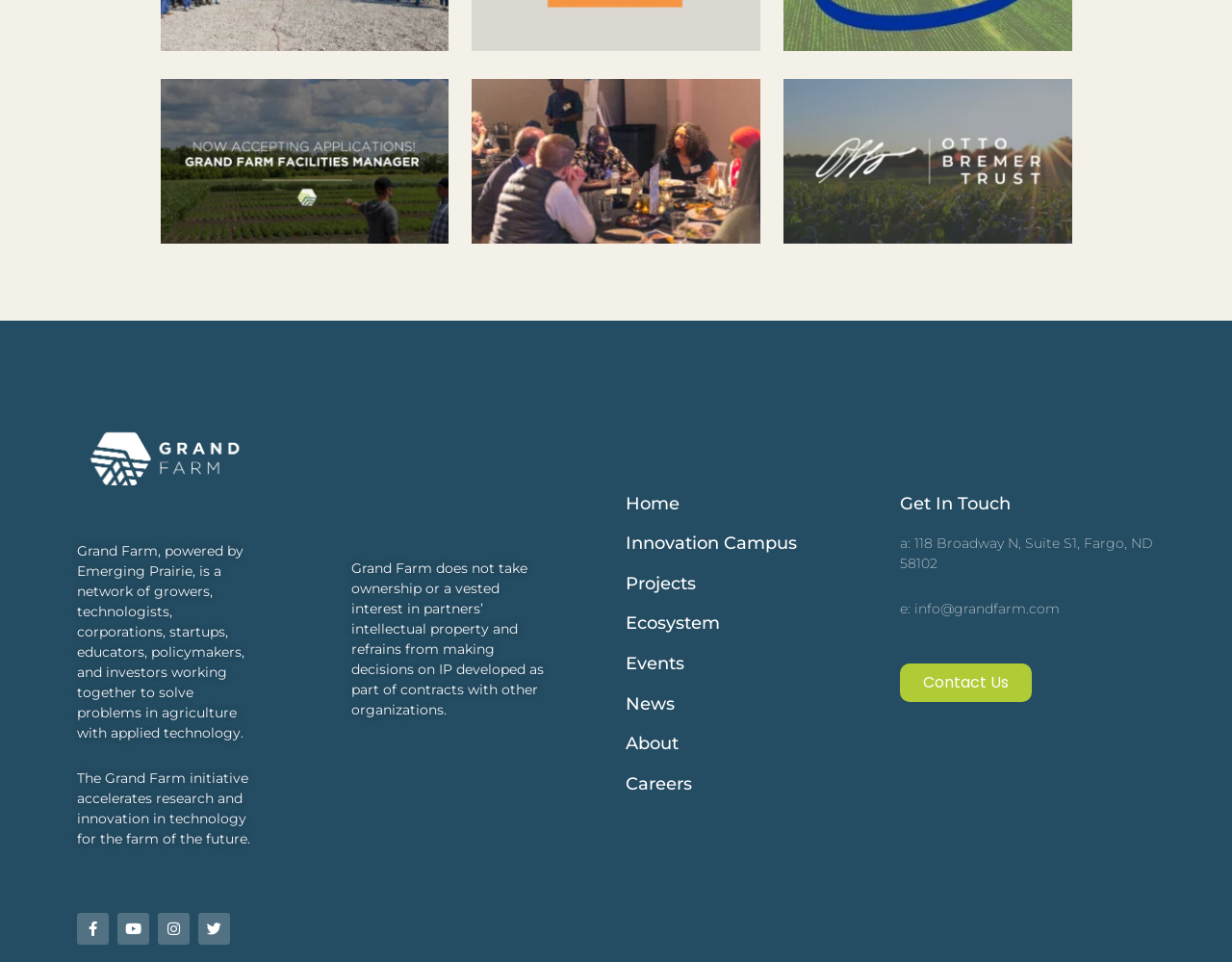Identify the bounding box coordinates for the UI element described as follows: Instagram. Use the format (top-left x, top-left y, bottom-right x, bottom-right y) and ensure all values are floating point numbers between 0 and 1.

[0.128, 0.949, 0.154, 0.982]